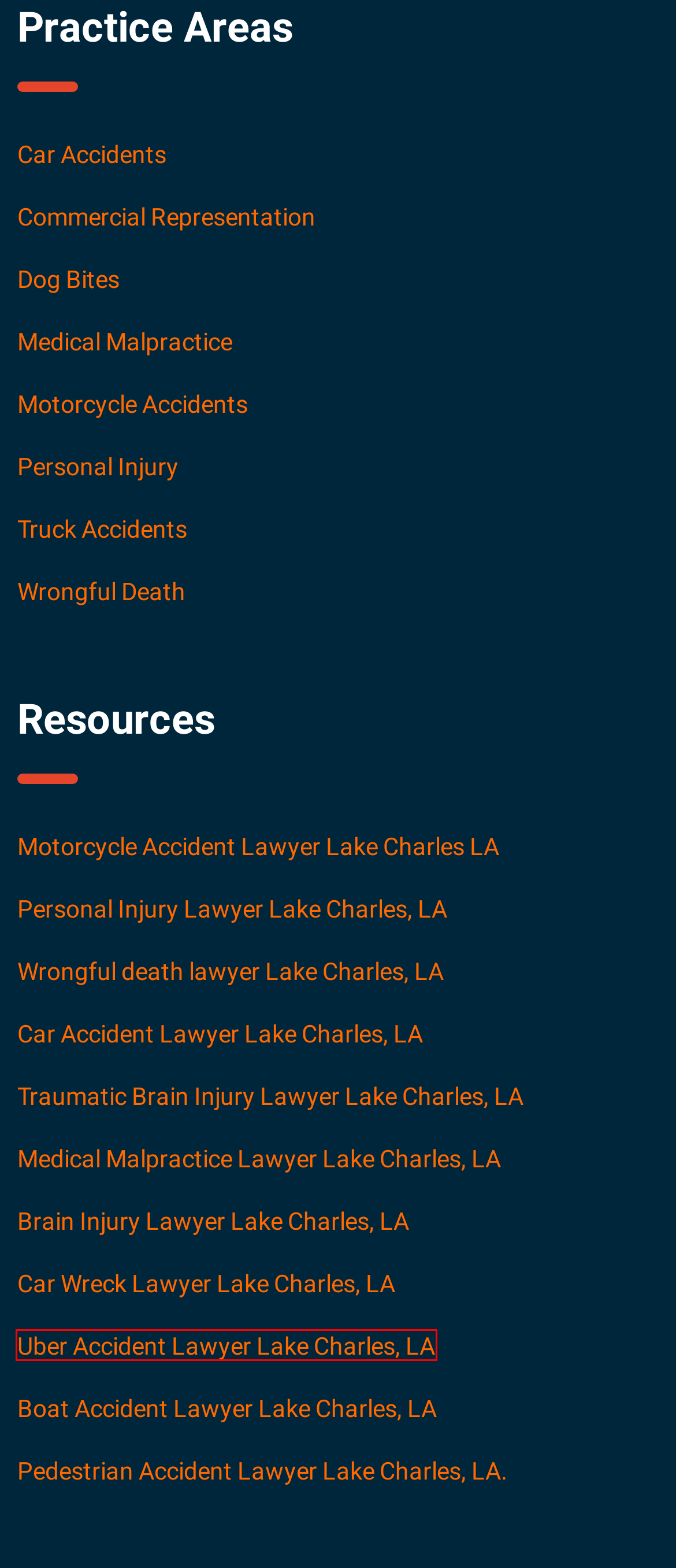Please examine the screenshot provided, which contains a red bounding box around a UI element. Select the webpage description that most accurately describes the new page displayed after clicking the highlighted element. Here are the candidates:
A. Lake Charles Boat Accident Lawyer  - Delphin Law Offices
B. Lake Charles Wrongful Death Lawyer - Delphin Law Offices PLC
C. Lake Charles Traumatic Brain Injury Lawyer - Delphin Law Offices PLC
D. Motorcycle Accident Lawyer Lake Charles, LA - Top Rated Law Firm
E. Lake Charles Car Accident Lawyer - Top Rated Law Firm
F. Lake Charles Car Wreck Lawyer | Top Rated Law Firm
G. Lake Charles Pedestrian Accident Lawyer - Delphin Law Offices PLC
H. Lake Charles Uber Accident Lawyer - Delphin Law Offices

H